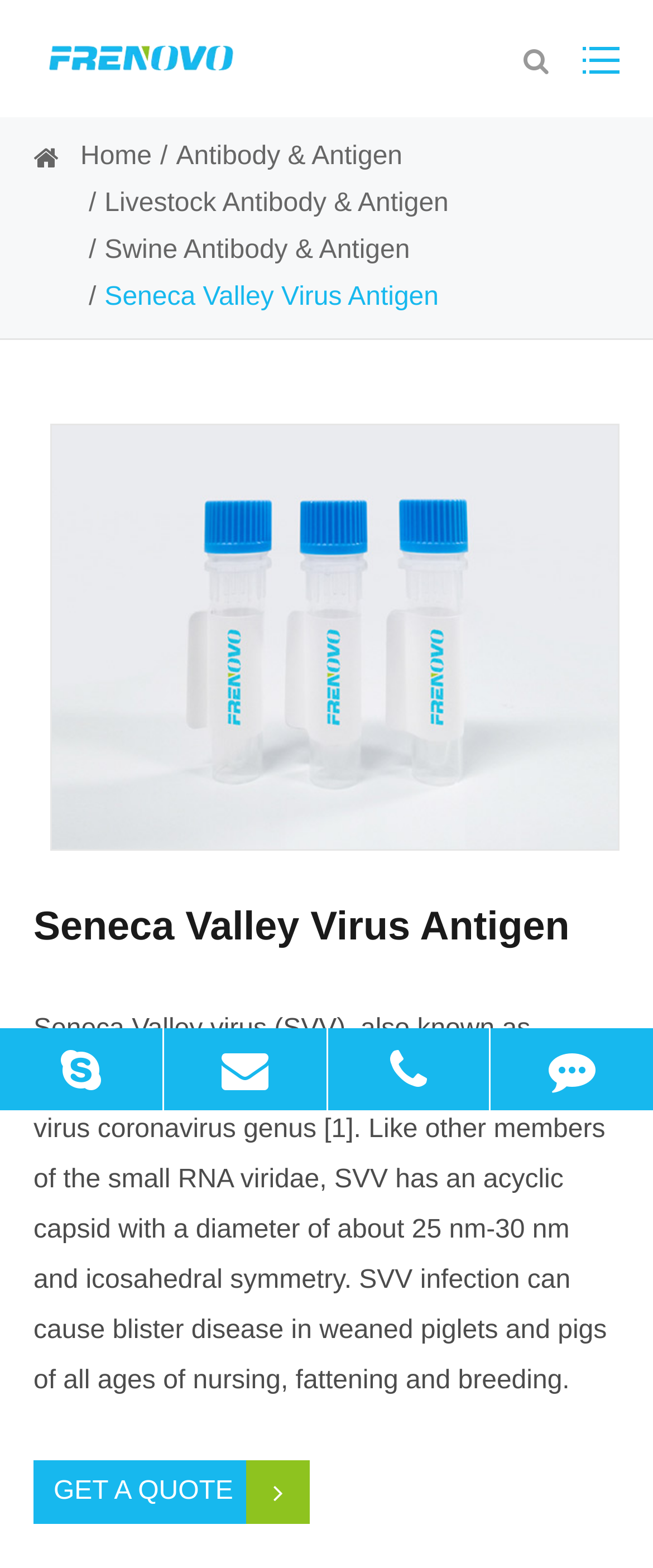Provide the bounding box coordinates of the HTML element this sentence describes: "title="Skype"".

[0.0, 0.656, 0.249, 0.708]